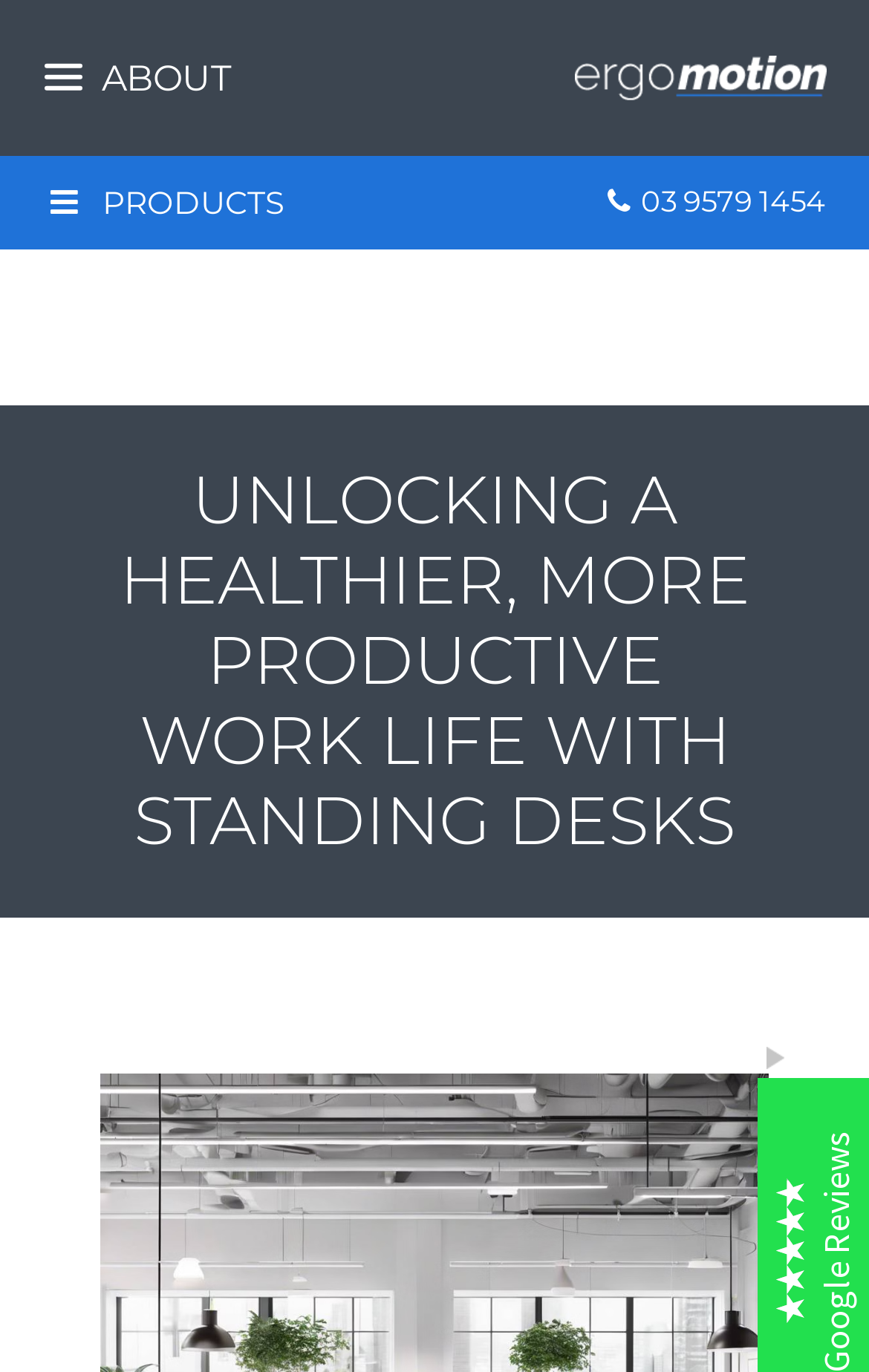Can you find the bounding box coordinates for the UI element given this description: "03 9579 1454"? Provide the coordinates as four float numbers between 0 and 1: [left, top, right, bottom].

[0.699, 0.127, 0.95, 0.166]